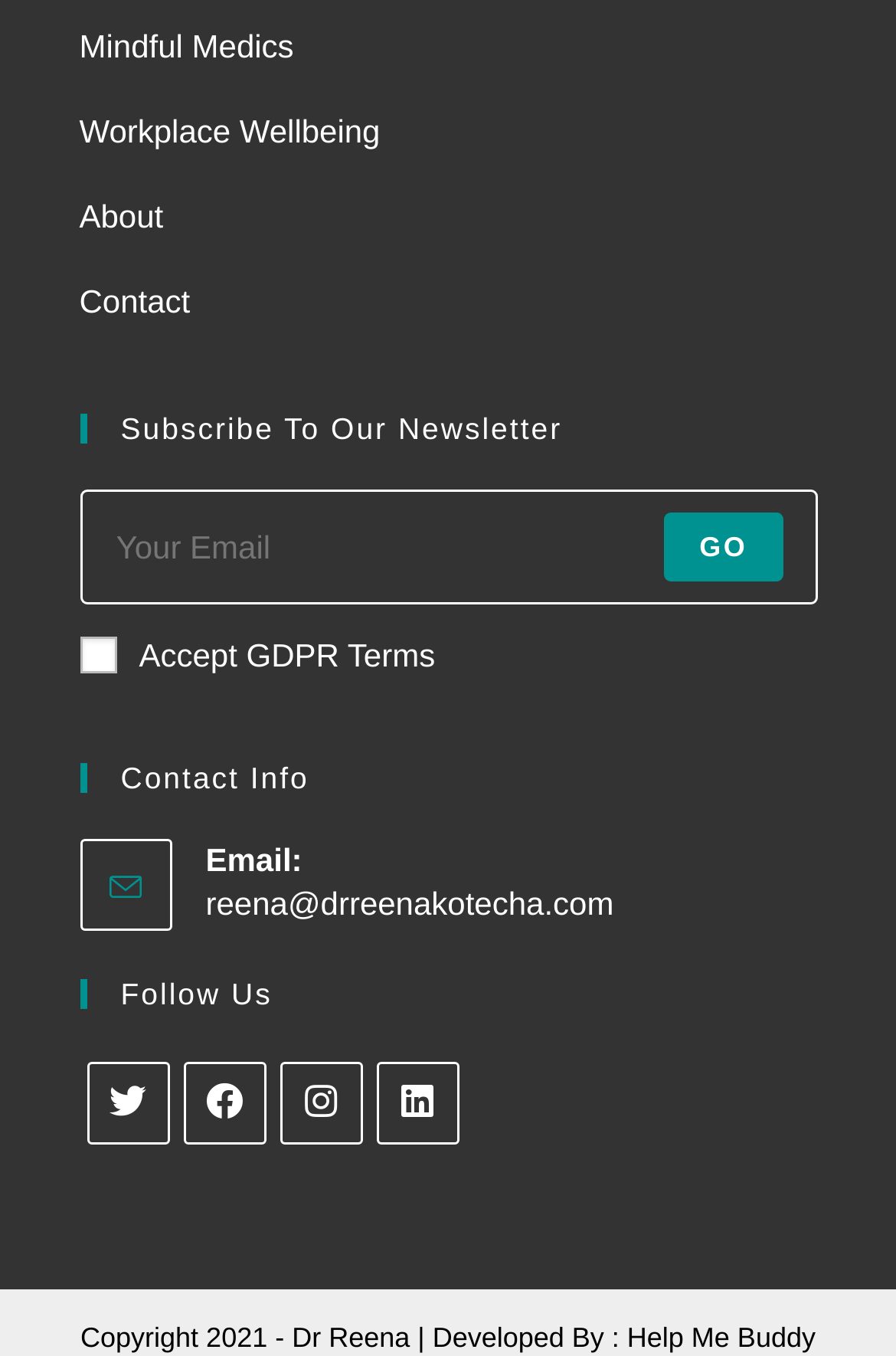Indicate the bounding box coordinates of the element that needs to be clicked to satisfy the following instruction: "Follow Dr. Reena on Twitter". The coordinates should be four float numbers between 0 and 1, i.e., [left, top, right, bottom].

[0.096, 0.784, 0.188, 0.845]